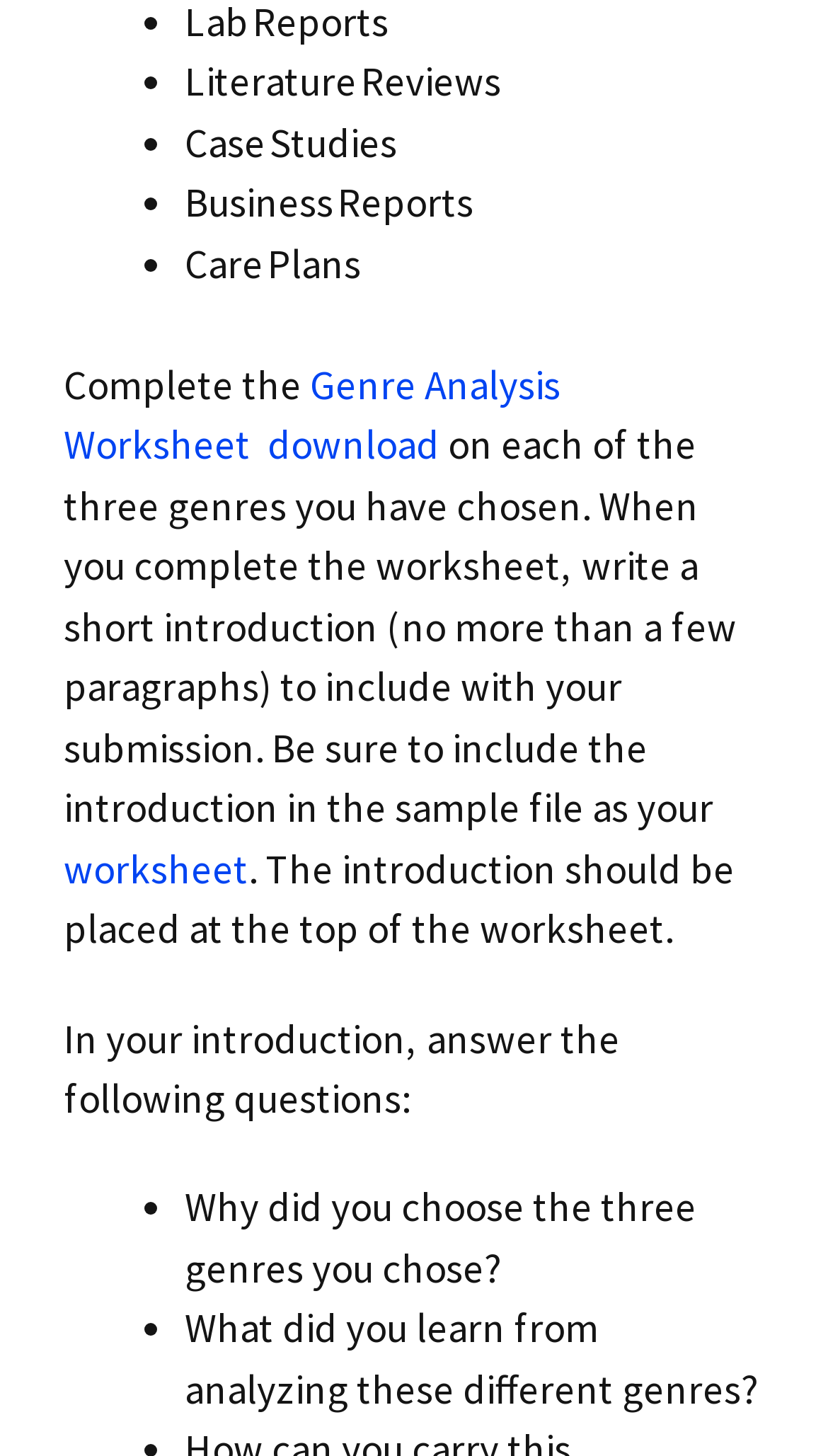What is the maximum length of the introduction?
By examining the image, provide a one-word or phrase answer.

A few paragraphs